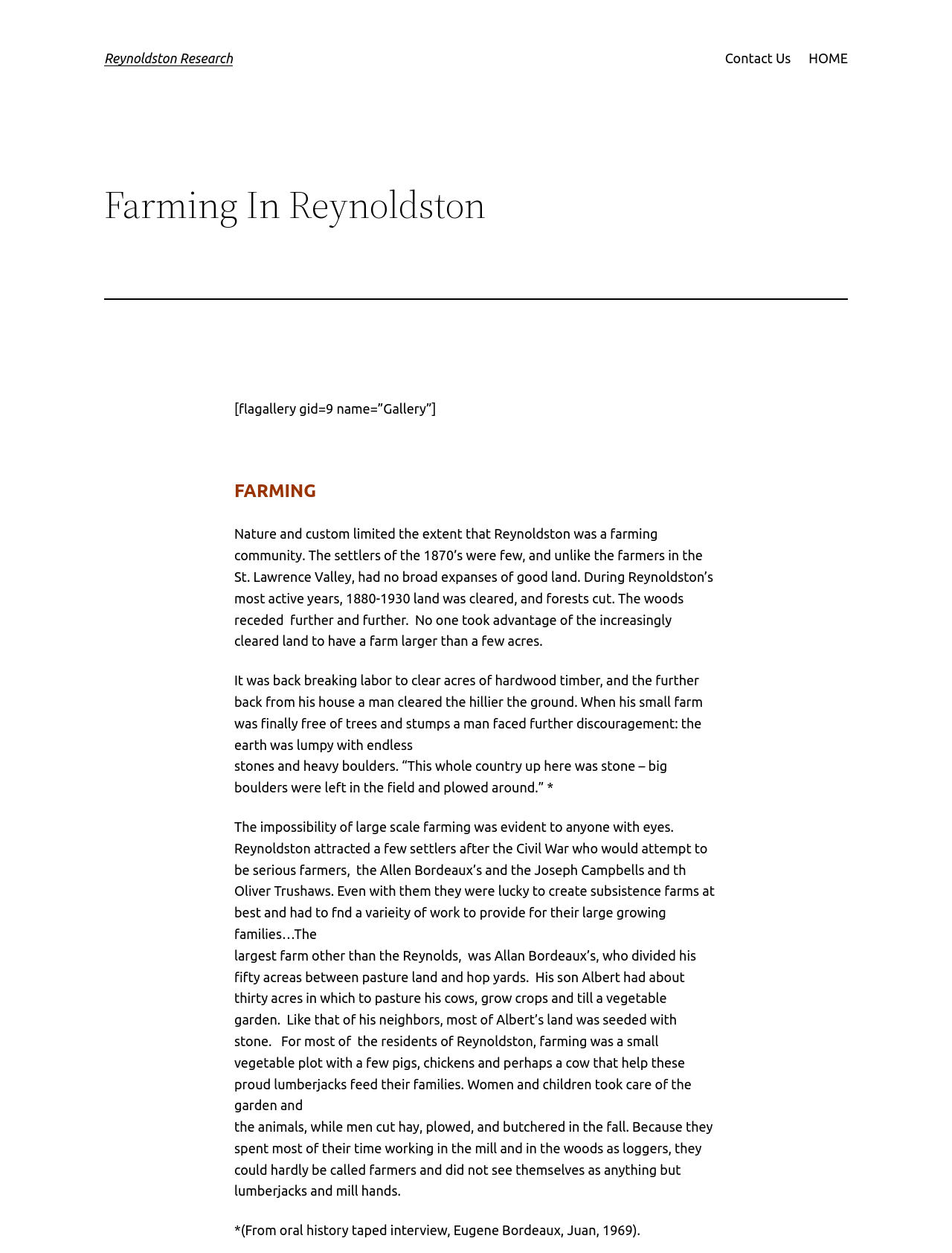Please provide a comprehensive response to the question based on the details in the image: What was the role of women and children in farming in Reynoldston?

The text states that women and children took care of the garden and animals, while men cut hay, plowed, and butchered in the fall.